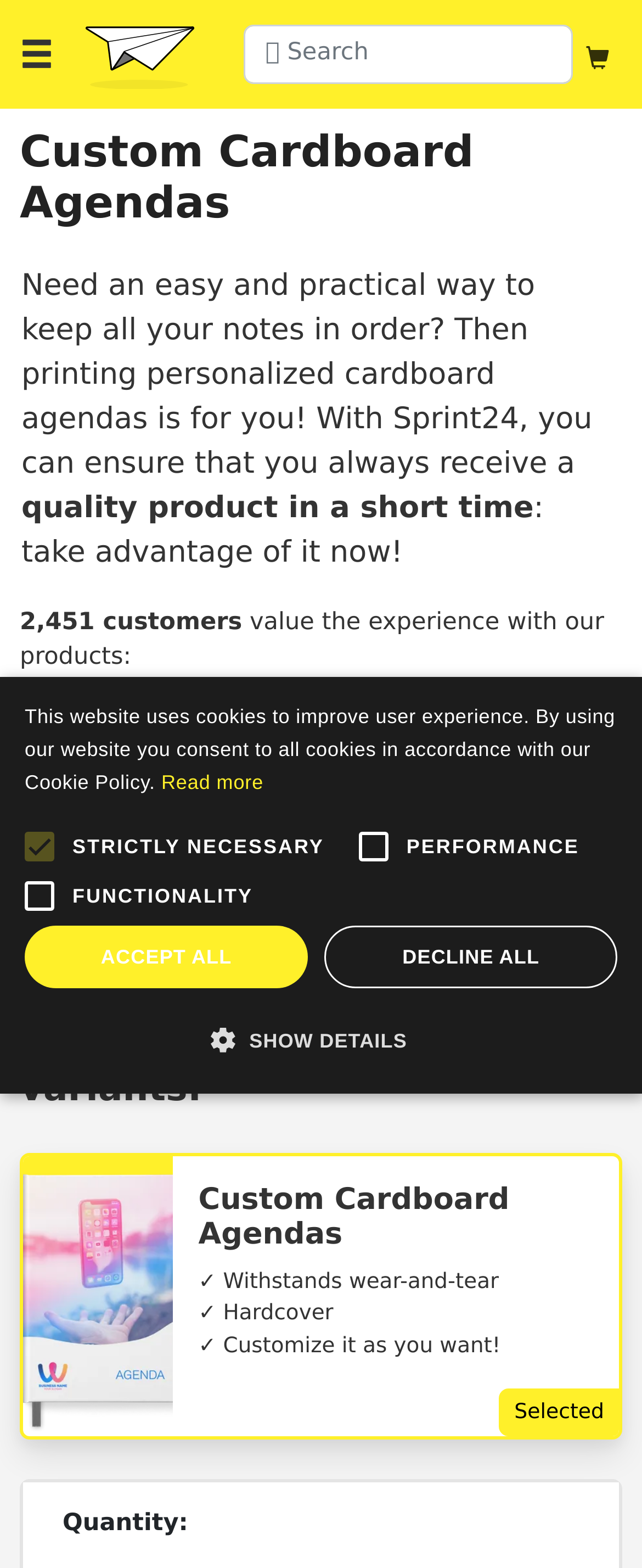Determine the bounding box coordinates of the region to click in order to accomplish the following instruction: "Search for something". Provide the coordinates as four float numbers between 0 and 1, specifically [left, top, right, bottom].

[0.38, 0.016, 0.892, 0.053]